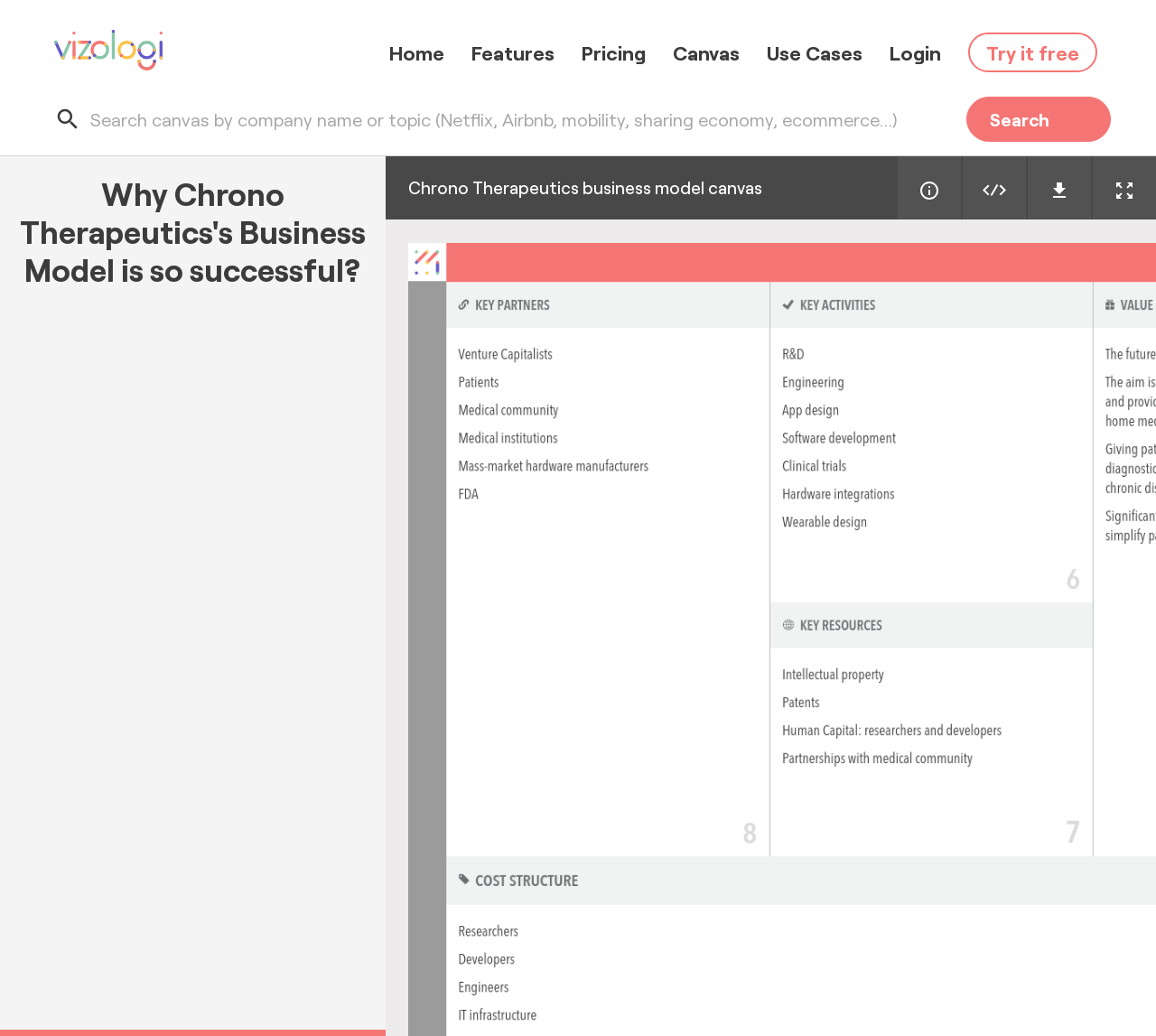Answer the question briefly using a single word or phrase: 
How many search boxes are there on the webpage?

1